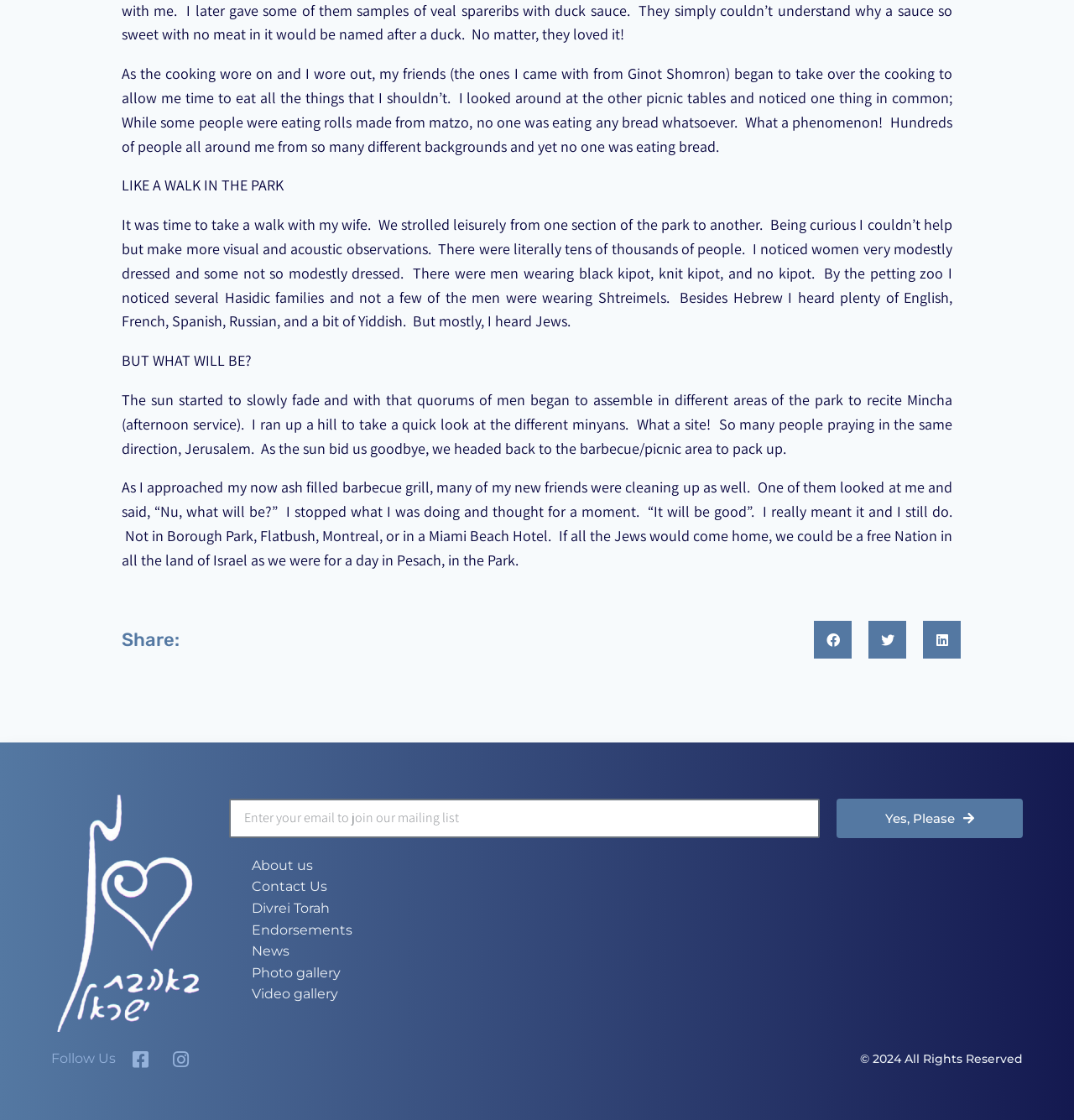What is the direction people are praying towards?
Your answer should be a single word or phrase derived from the screenshot.

Jerusalem